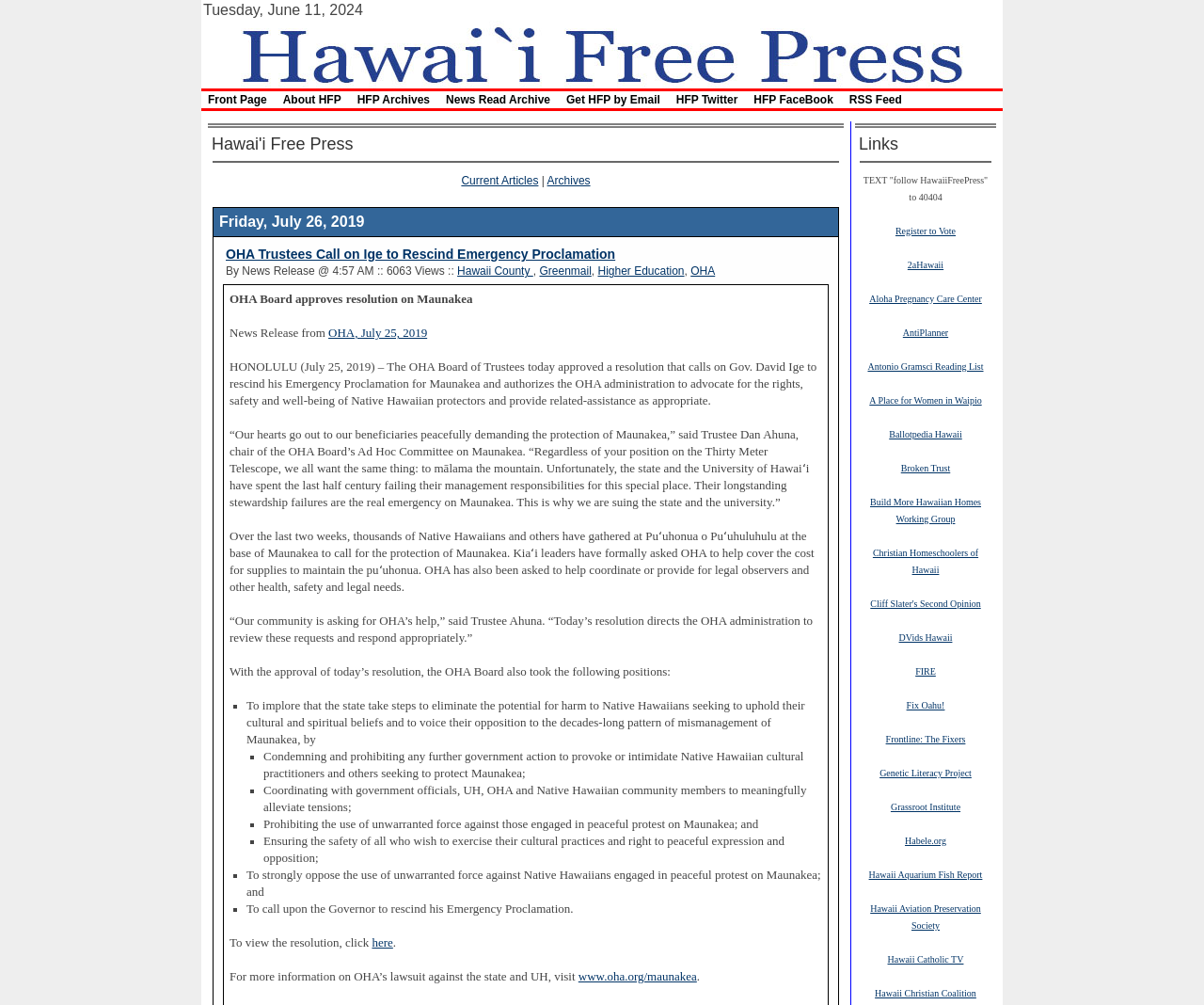Respond to the following query with just one word or a short phrase: 
What is the purpose of the OHA Trustees' call?

To rescind the Emergency Proclamation